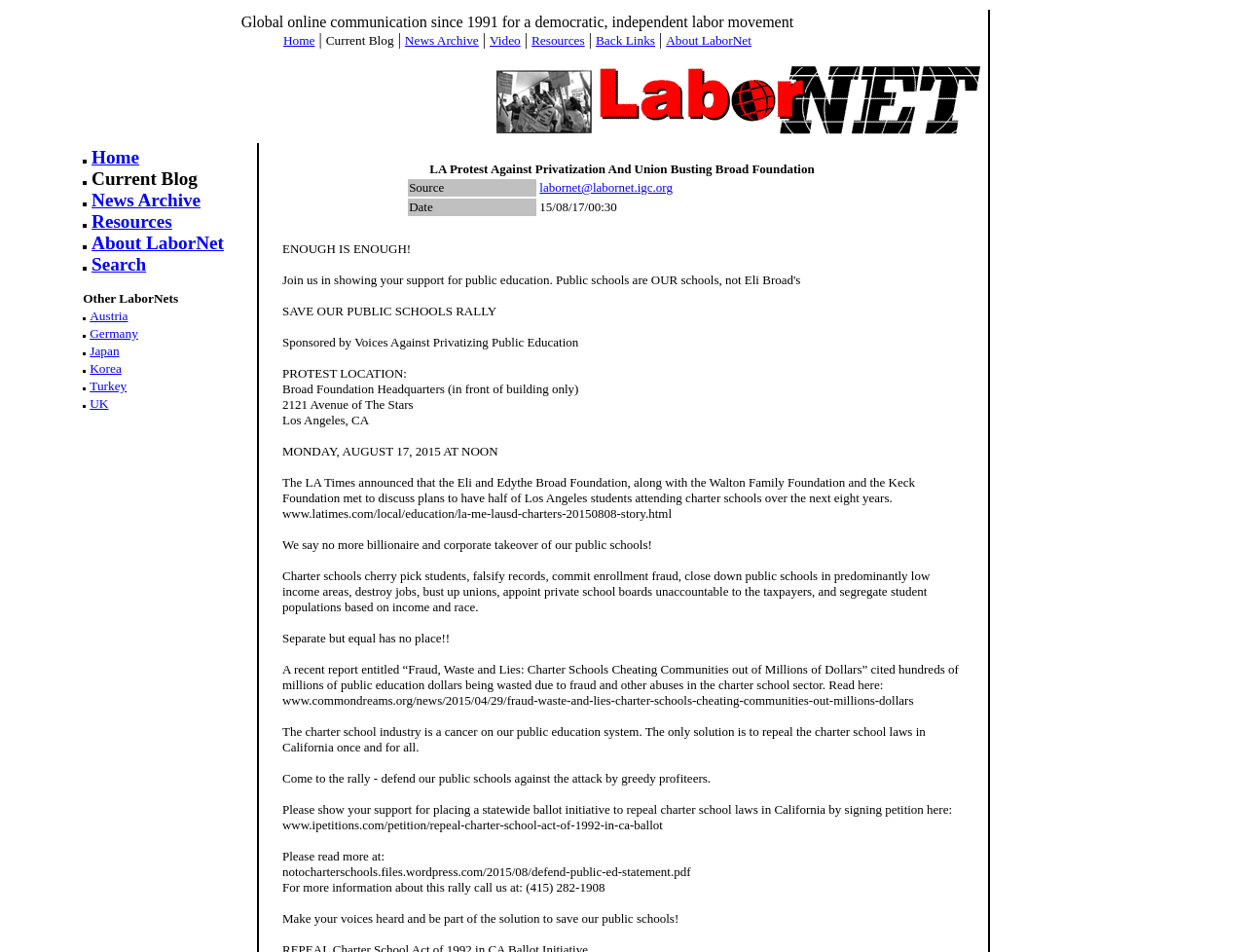Locate the bounding box coordinates of the area you need to click to fulfill this instruction: 'Search for other LaborNets'. The coordinates must be in the form of four float numbers ranging from 0 to 1: [left, top, right, bottom].

[0.073, 0.267, 0.117, 0.288]